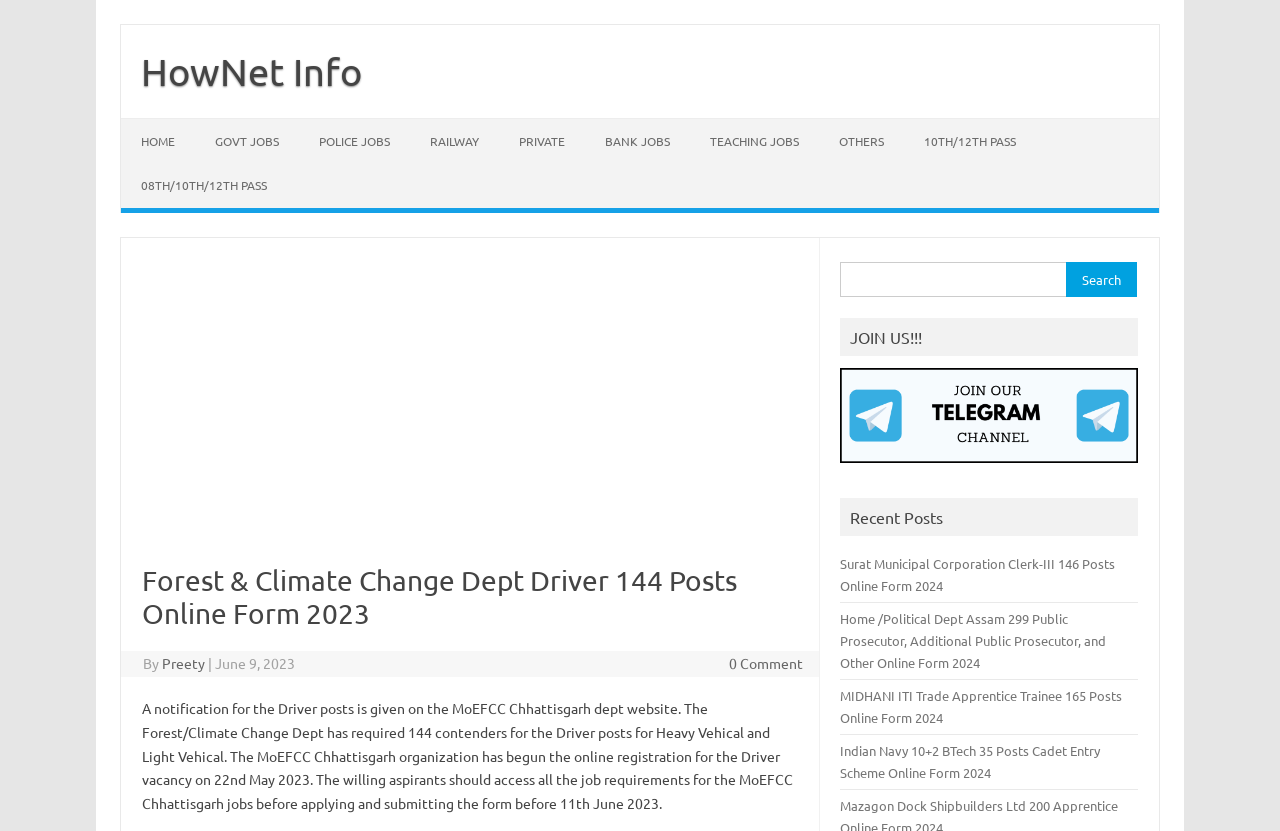Identify the bounding box coordinates of the region I need to click to complete this instruction: "Search for a job".

[0.657, 0.315, 0.889, 0.366]